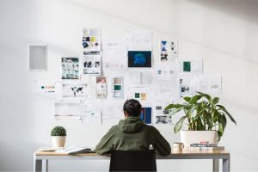What is on the wall?
Provide an in-depth answer to the question, covering all aspects.

The wall behind the person is covered with an array of printouts, sketches, and visual inspirations, which likely include design concepts, marketing ideas, and creative brainstorming notes, indicating a space for planning and development.